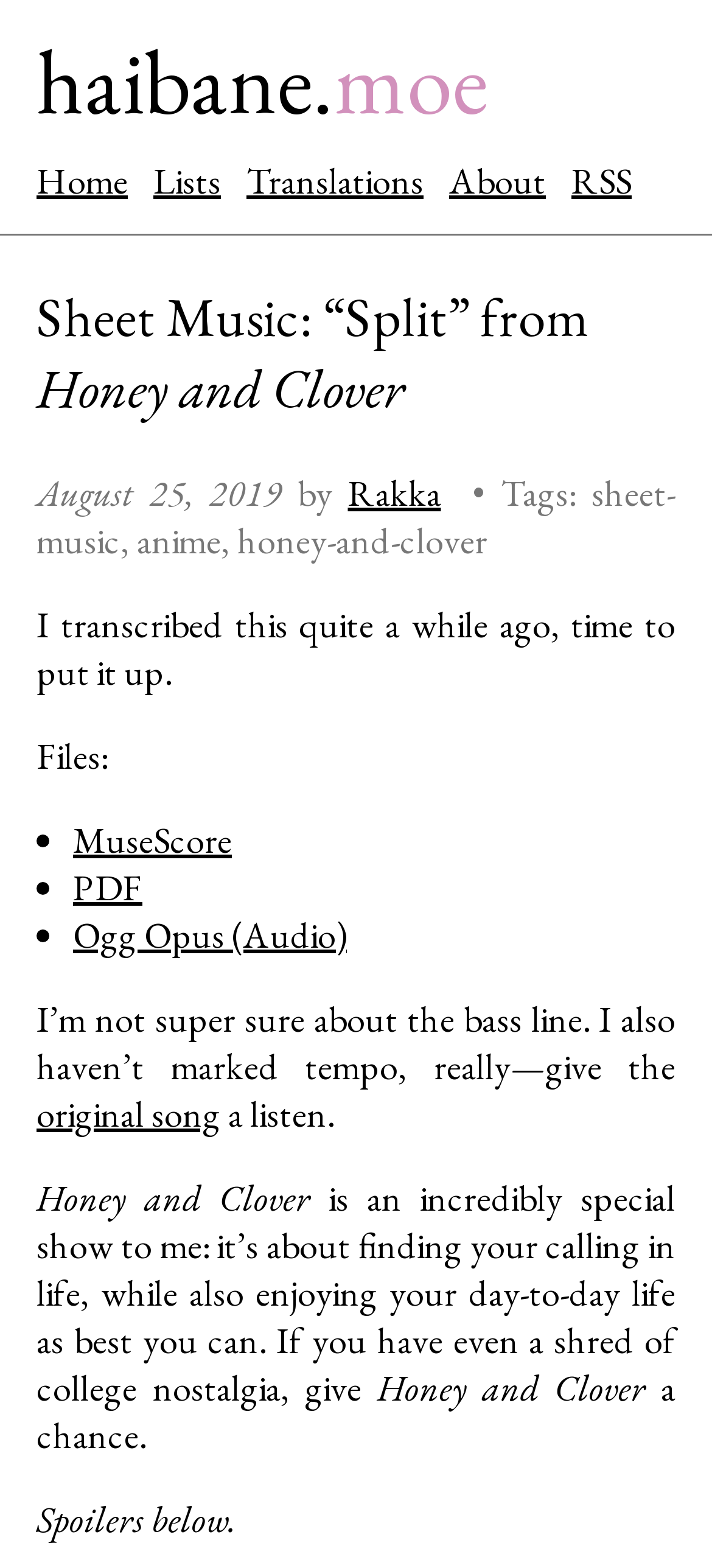Please find the bounding box coordinates of the element that you should click to achieve the following instruction: "go to home page". The coordinates should be presented as four float numbers between 0 and 1: [left, top, right, bottom].

[0.051, 0.1, 0.179, 0.13]